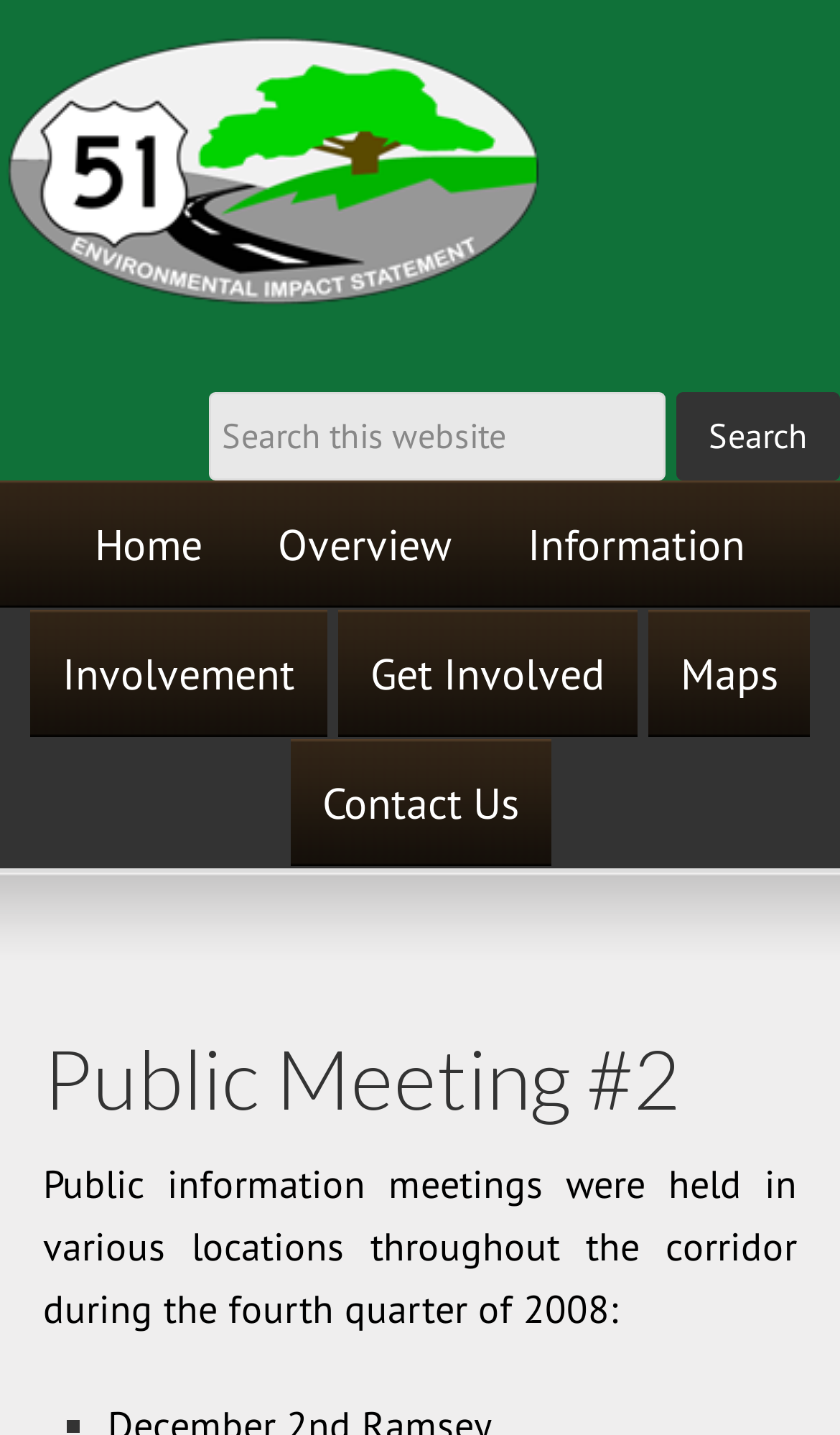What is the position of the 'Contact Us' link?
Answer the question in as much detail as possible.

The 'Contact Us' link is located at the bottom right of the navigation section, with a bounding box coordinate of [0.345, 0.515, 0.655, 0.605].